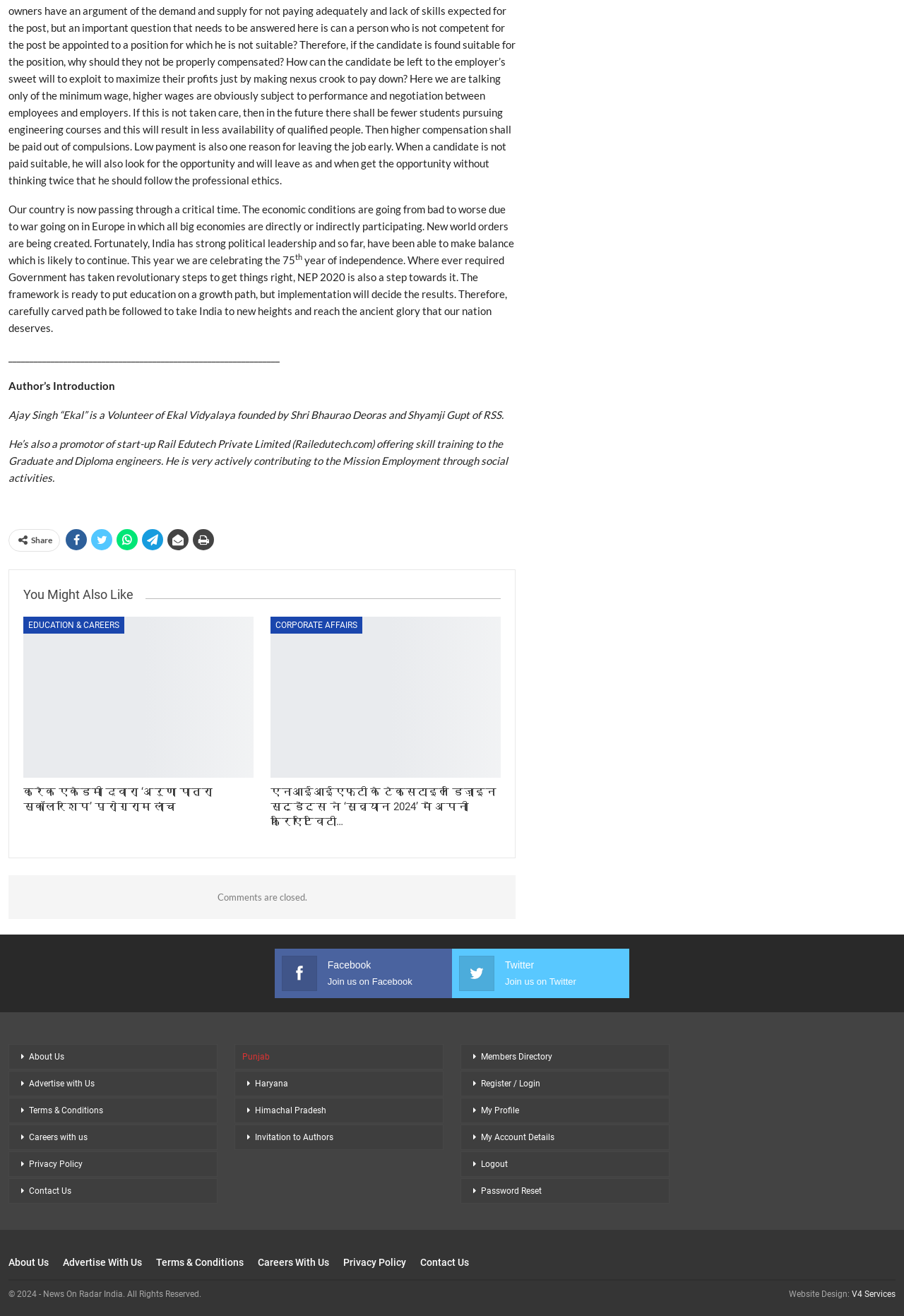Please determine the bounding box coordinates for the element with the description: "Twitter Join us on Twitter".

[0.508, 0.727, 0.688, 0.752]